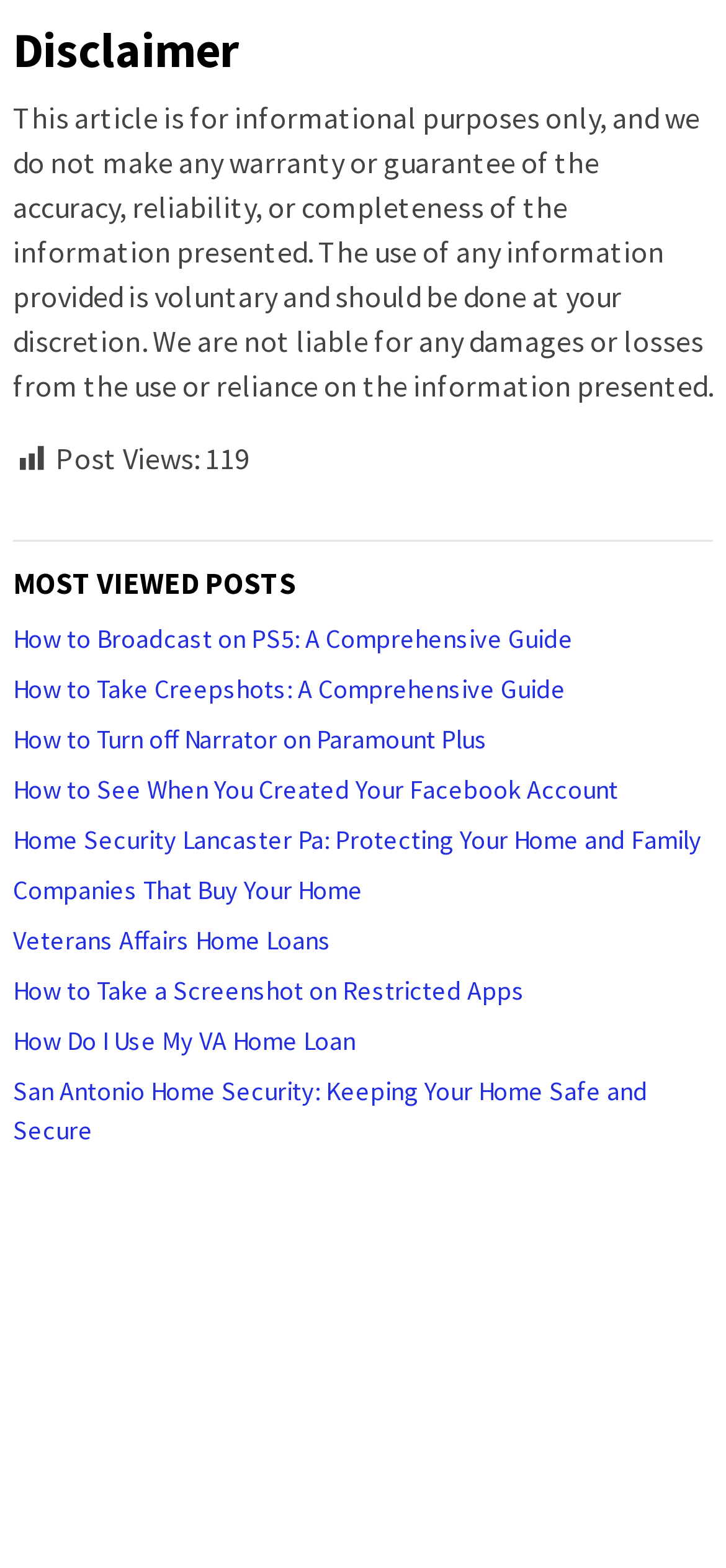Identify the bounding box coordinates for the region to click in order to carry out this instruction: "Read the disclaimer". Provide the coordinates using four float numbers between 0 and 1, formatted as [left, top, right, bottom].

[0.018, 0.015, 0.982, 0.049]